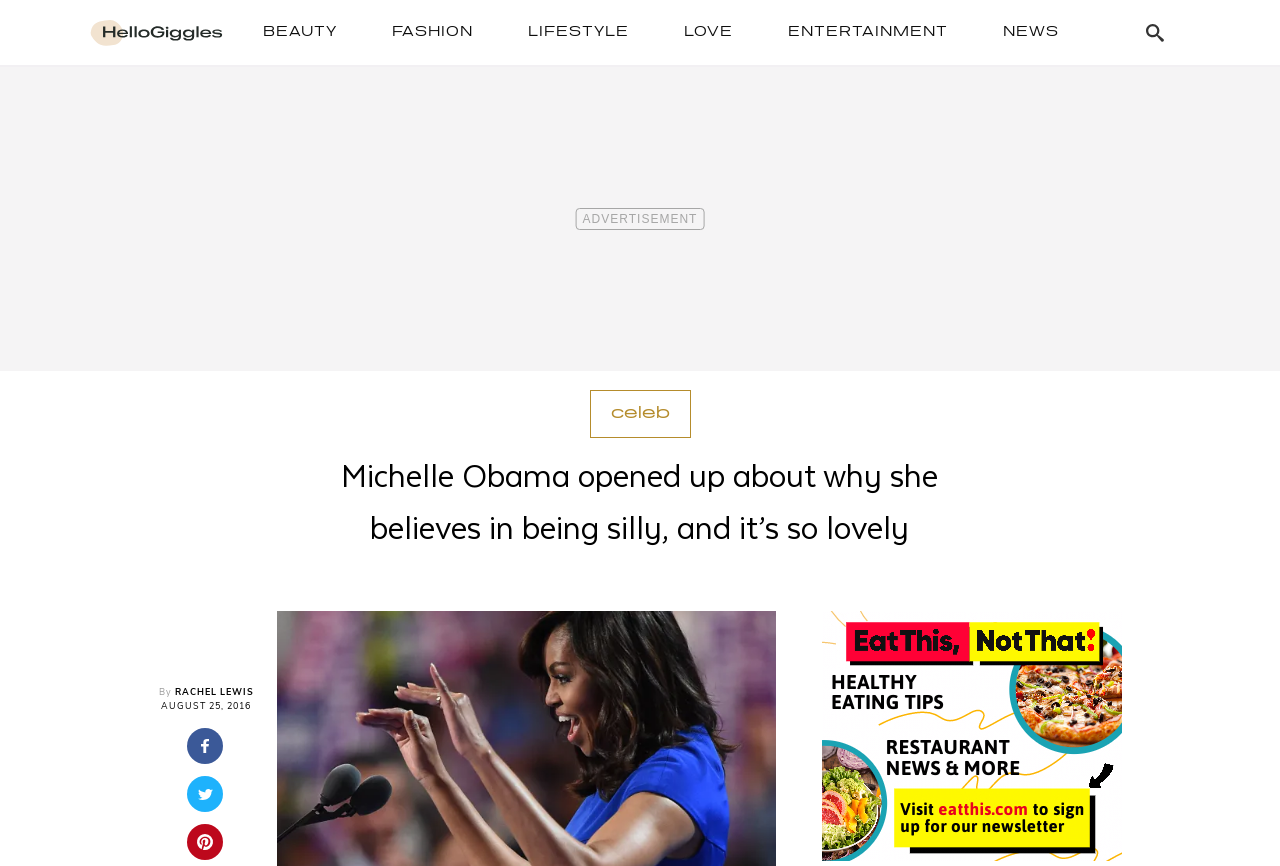Determine the bounding box coordinates of the region that needs to be clicked to achieve the task: "Check out the article by RACHEL LEWIS".

[0.136, 0.792, 0.198, 0.808]